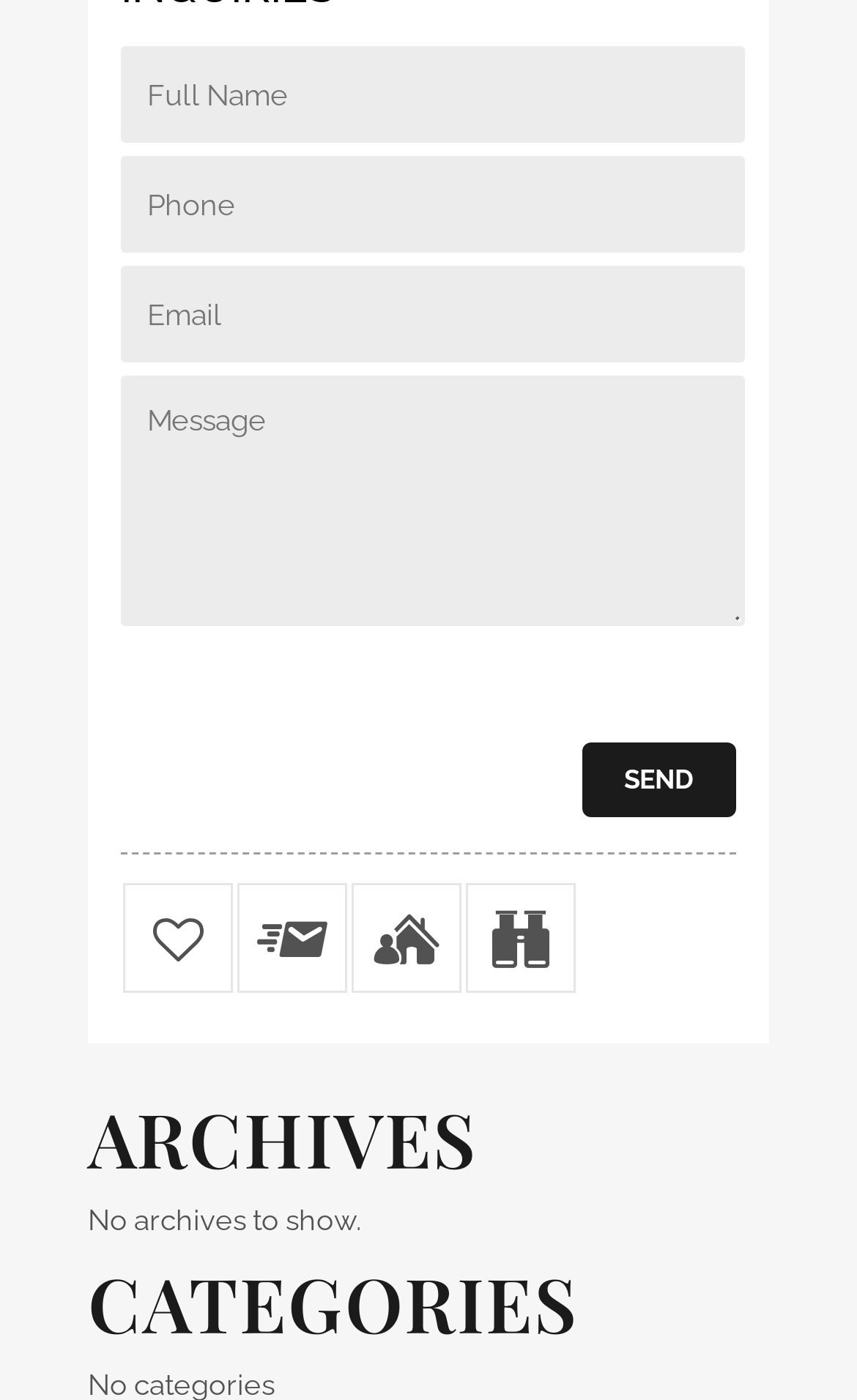Based on what you see in the screenshot, provide a thorough answer to this question: How many headings are there in the complementary element?

I found two heading elements within the complementary element, which are 'ARCHIVES' and 'CATEGORIES'.